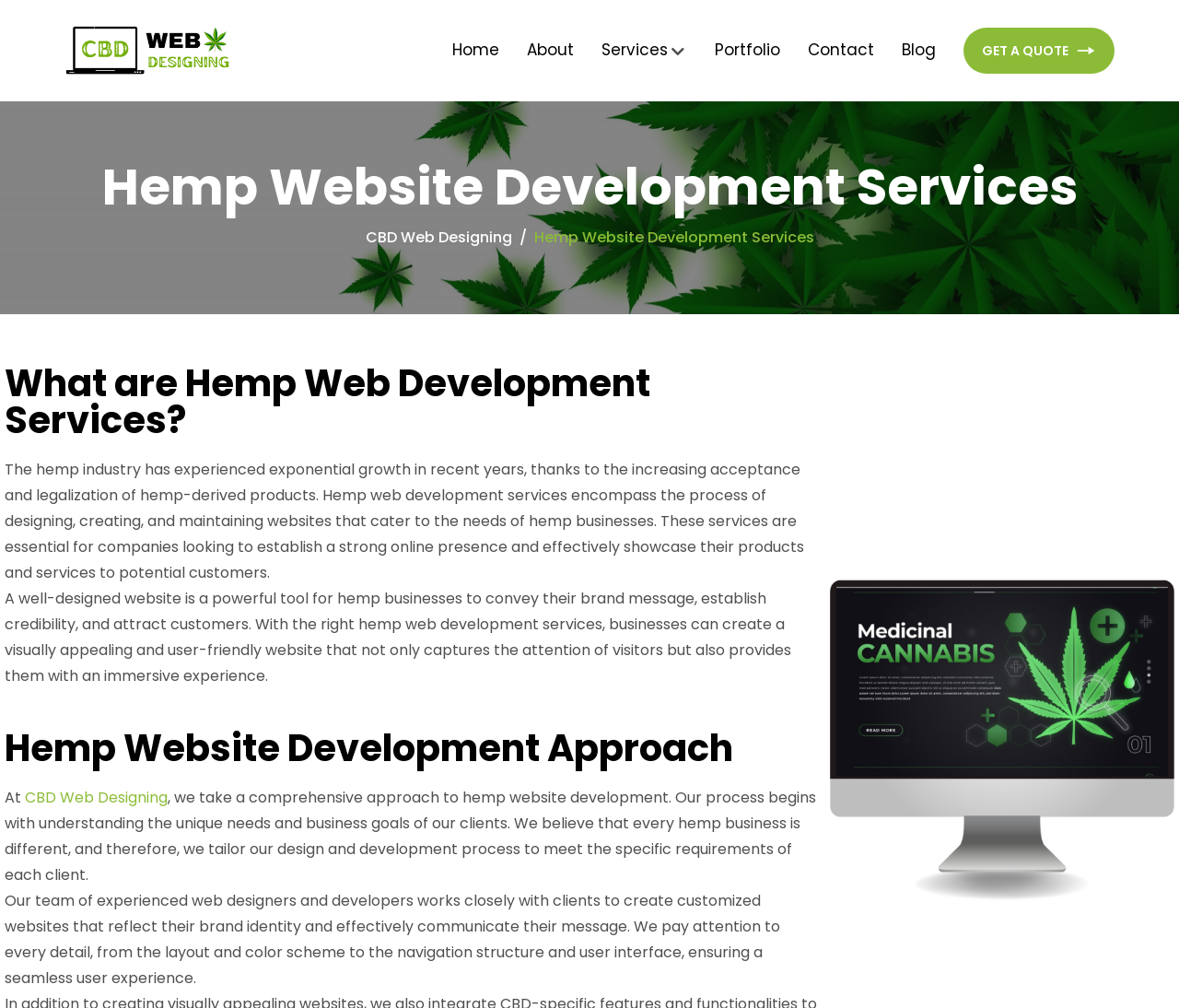What is the purpose of hemp web development services?
Based on the image, please offer an in-depth response to the question.

According to the webpage, hemp web development services are essential for companies looking to establish a strong online presence and effectively showcase their products and services to potential customers.